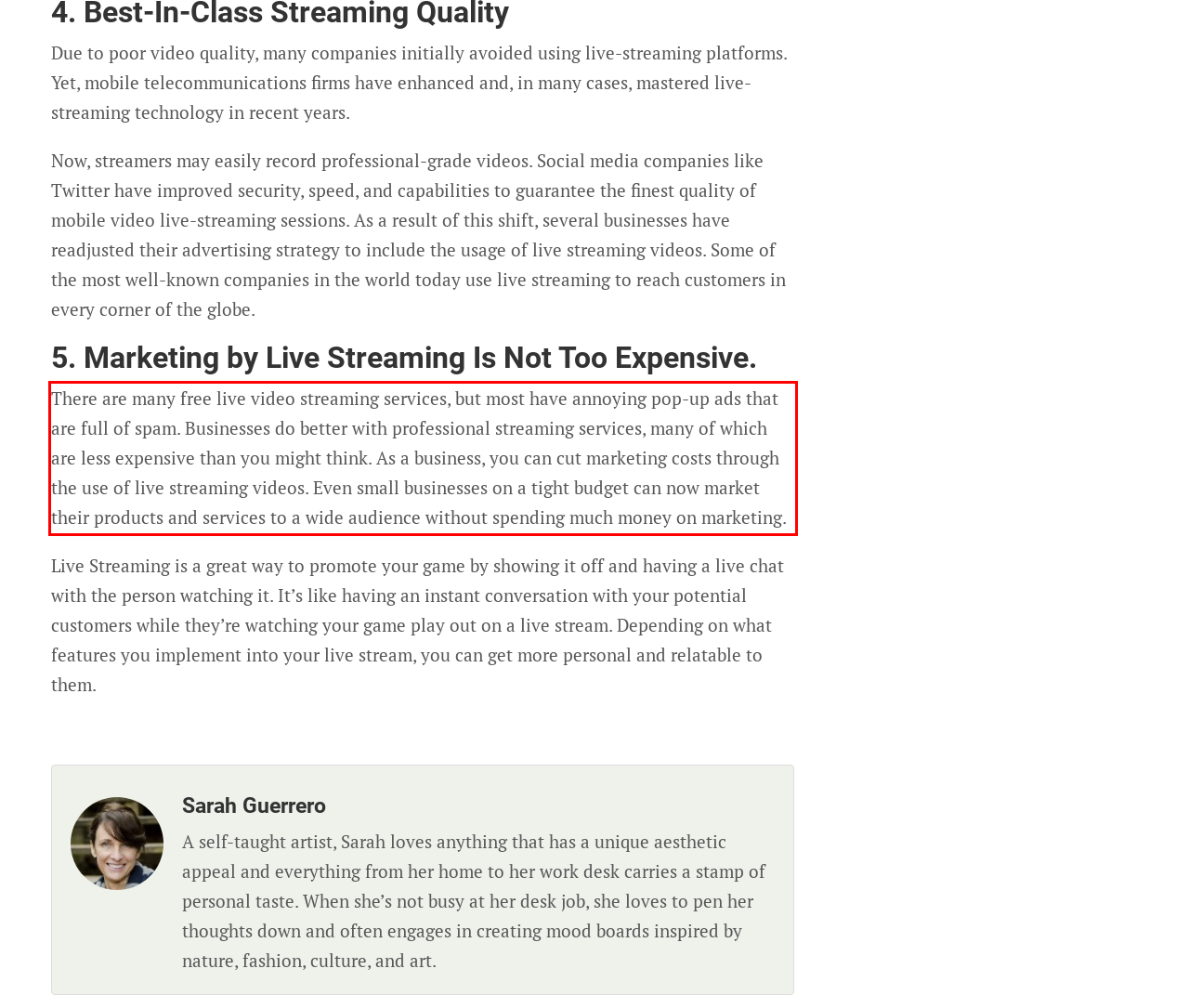Identify and transcribe the text content enclosed by the red bounding box in the given screenshot.

There are many free live video streaming services, but most have annoying pop-up ads that are full of spam. Businesses do better with professional streaming services, many of which are less expensive than you might think. As a business, you can cut marketing costs through the use of live streaming videos. Even small businesses on a tight budget can now market their products and services to a wide audience without spending much money on marketing.